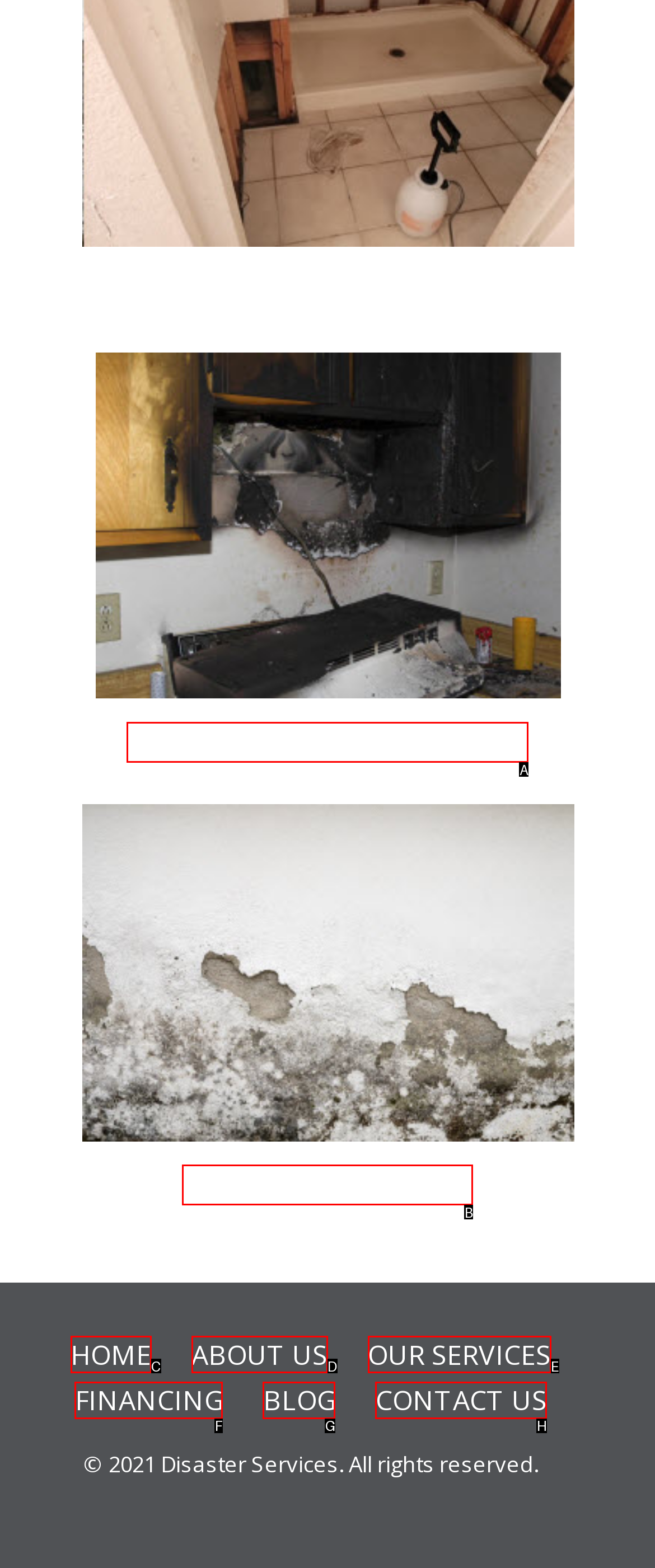Point out the option that best suits the description: BLOG
Indicate your answer with the letter of the selected choice.

G